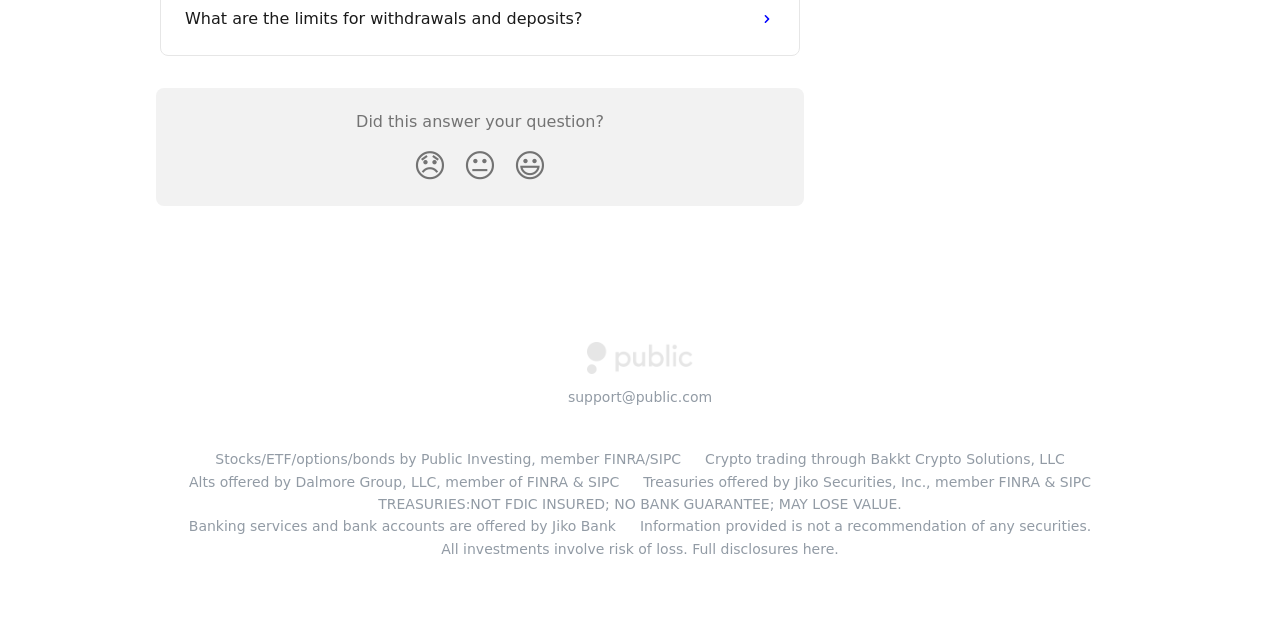Can you specify the bounding box coordinates of the area that needs to be clicked to fulfill the following instruction: "Click the Disappointed Reaction button"?

[0.316, 0.217, 0.355, 0.303]